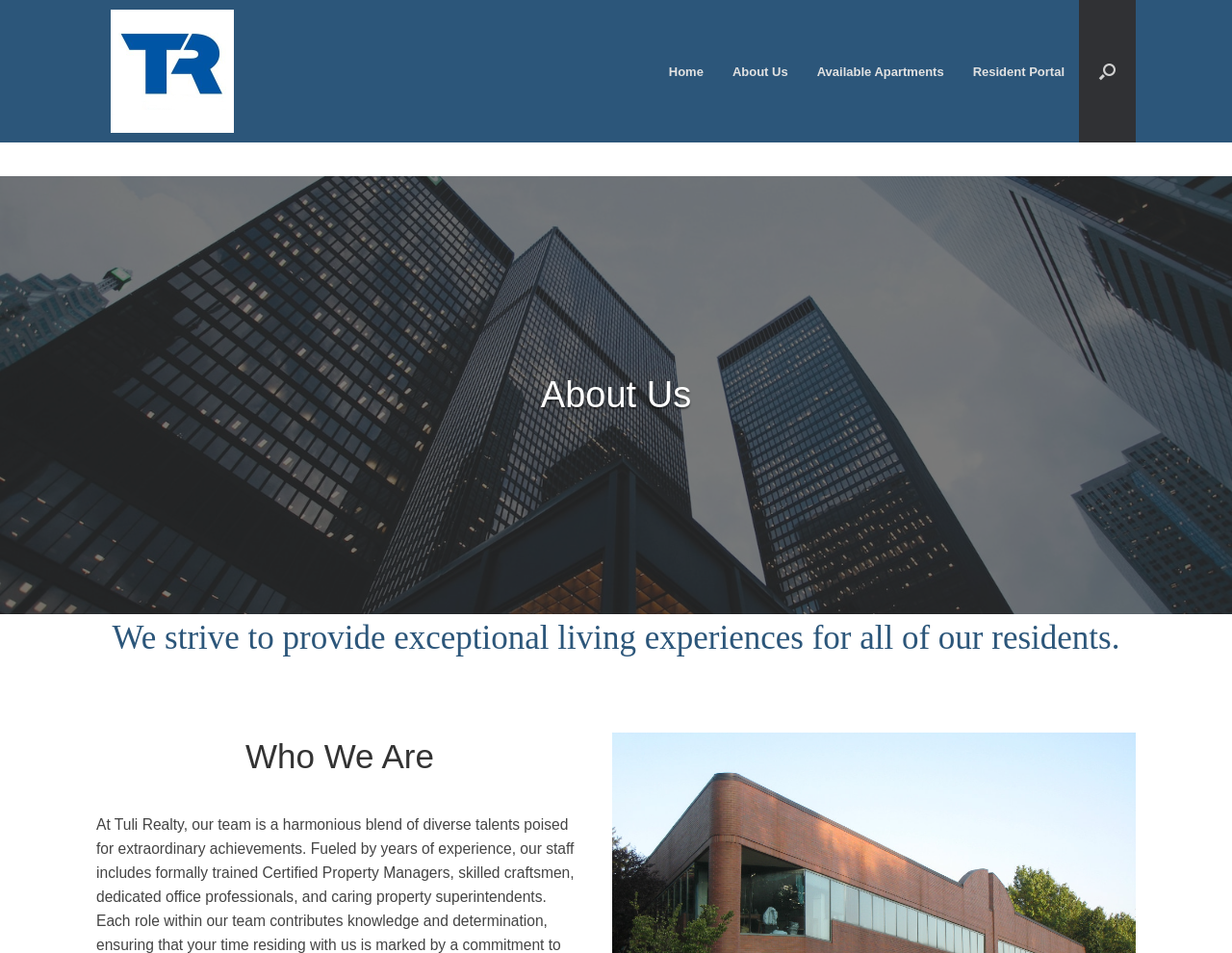Refer to the image and provide an in-depth answer to the question: 
What is the purpose of the company?

The purpose of the company can be found in the heading that says 'We strive to provide exceptional living experiences for all of our residents.' which is located below the main heading 'About Us'.